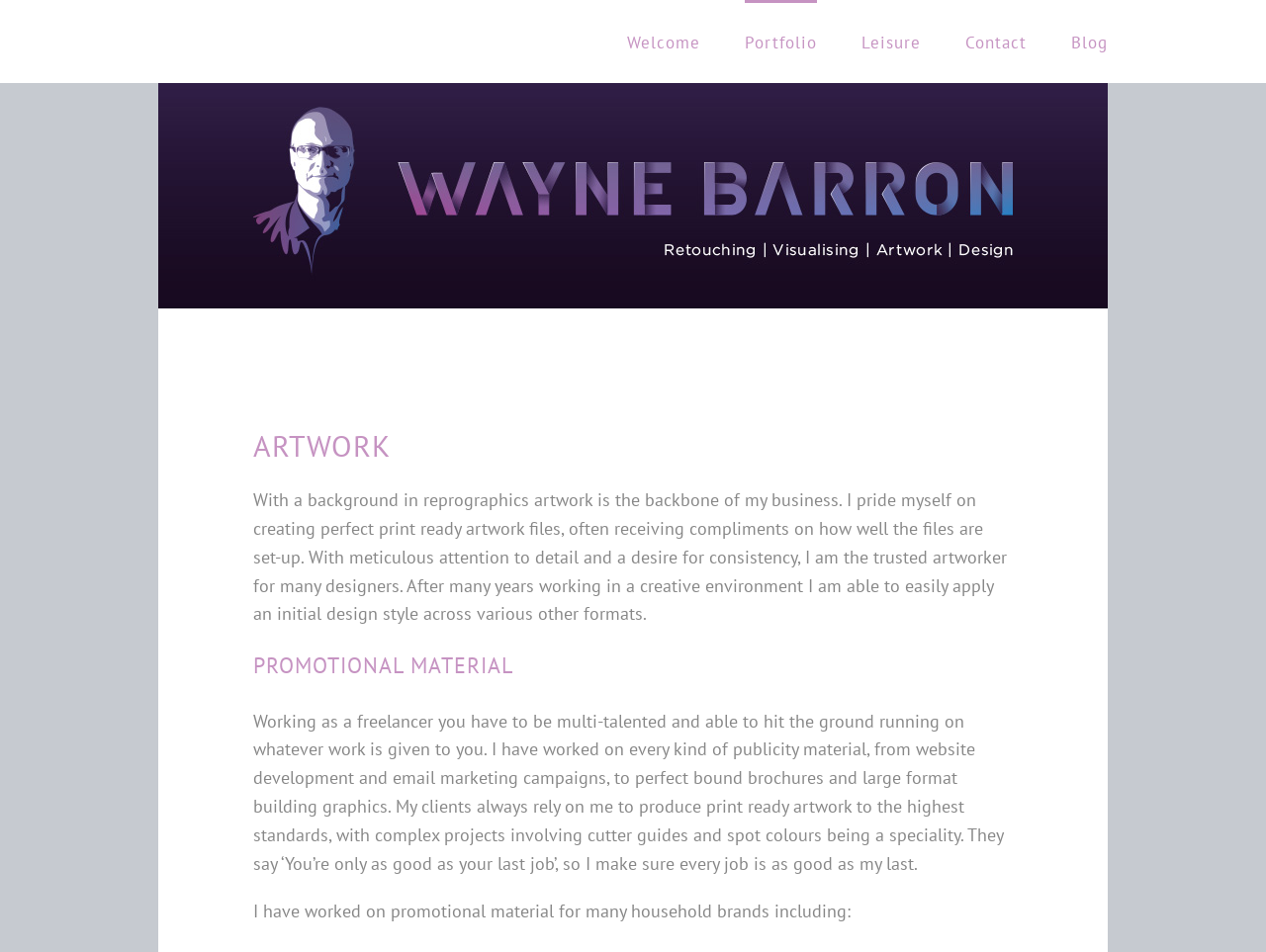Specify the bounding box coordinates (top-left x, top-left y, bottom-right x, bottom-right y) of the UI element in the screenshot that matches this description: parent_node: SUBSCRIBE name="contact[email]" placeholder="Your email"

None